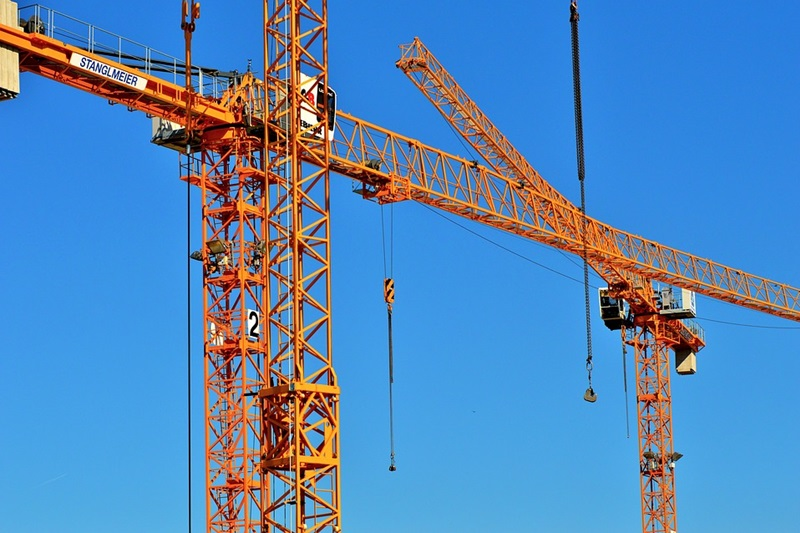What is dangling from the other crane?
Please answer the question with as much detail and depth as you can.

The hook of the other crane is dangling, ready to lift and move heavy payloads, showcasing the crane's capability to manage unique challenges associated with moving heavy equipment and materials efficiently on job sites.